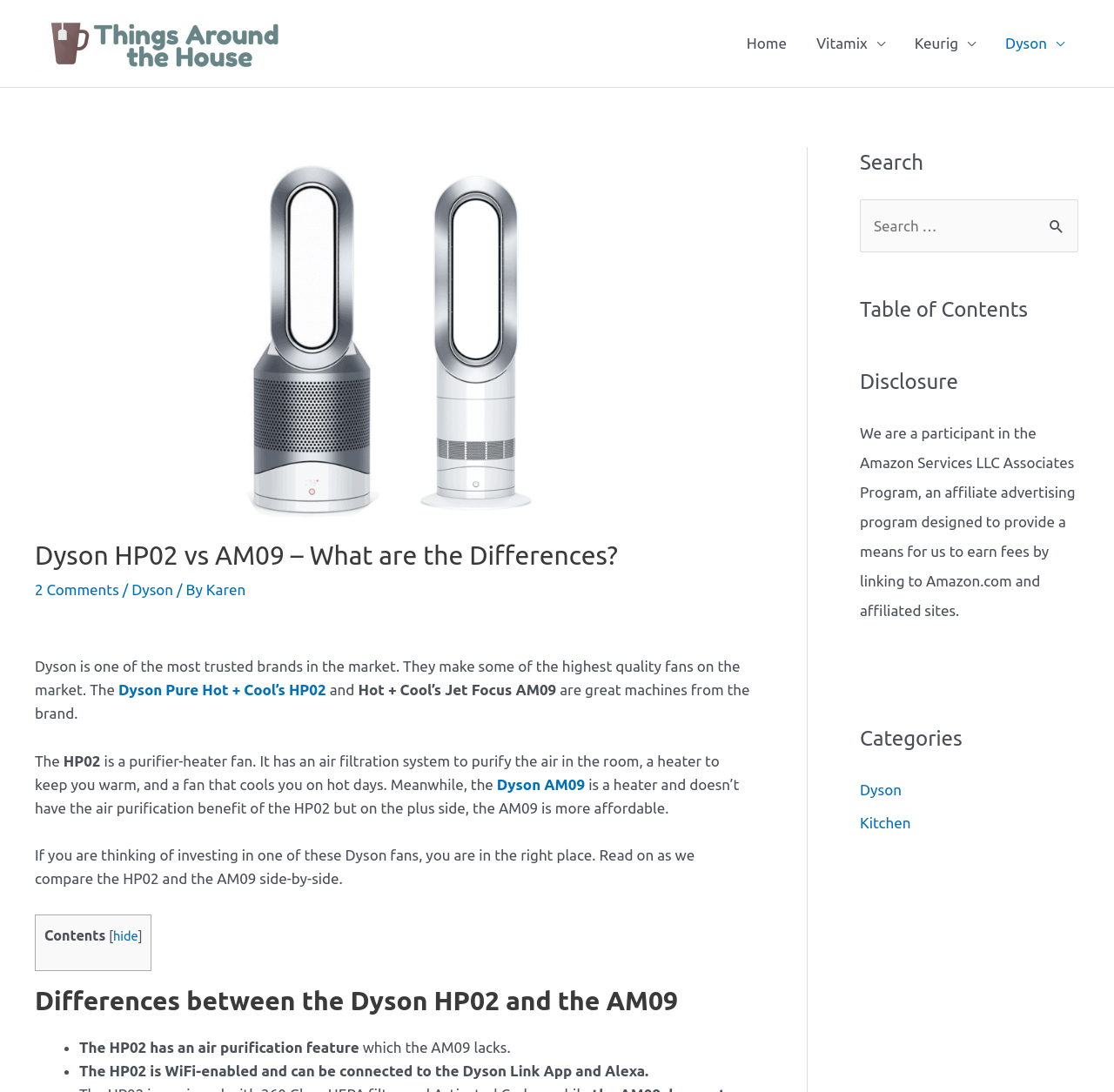Kindly determine the bounding box coordinates for the clickable area to achieve the given instruction: "Search for something".

[0.772, 0.182, 0.968, 0.231]